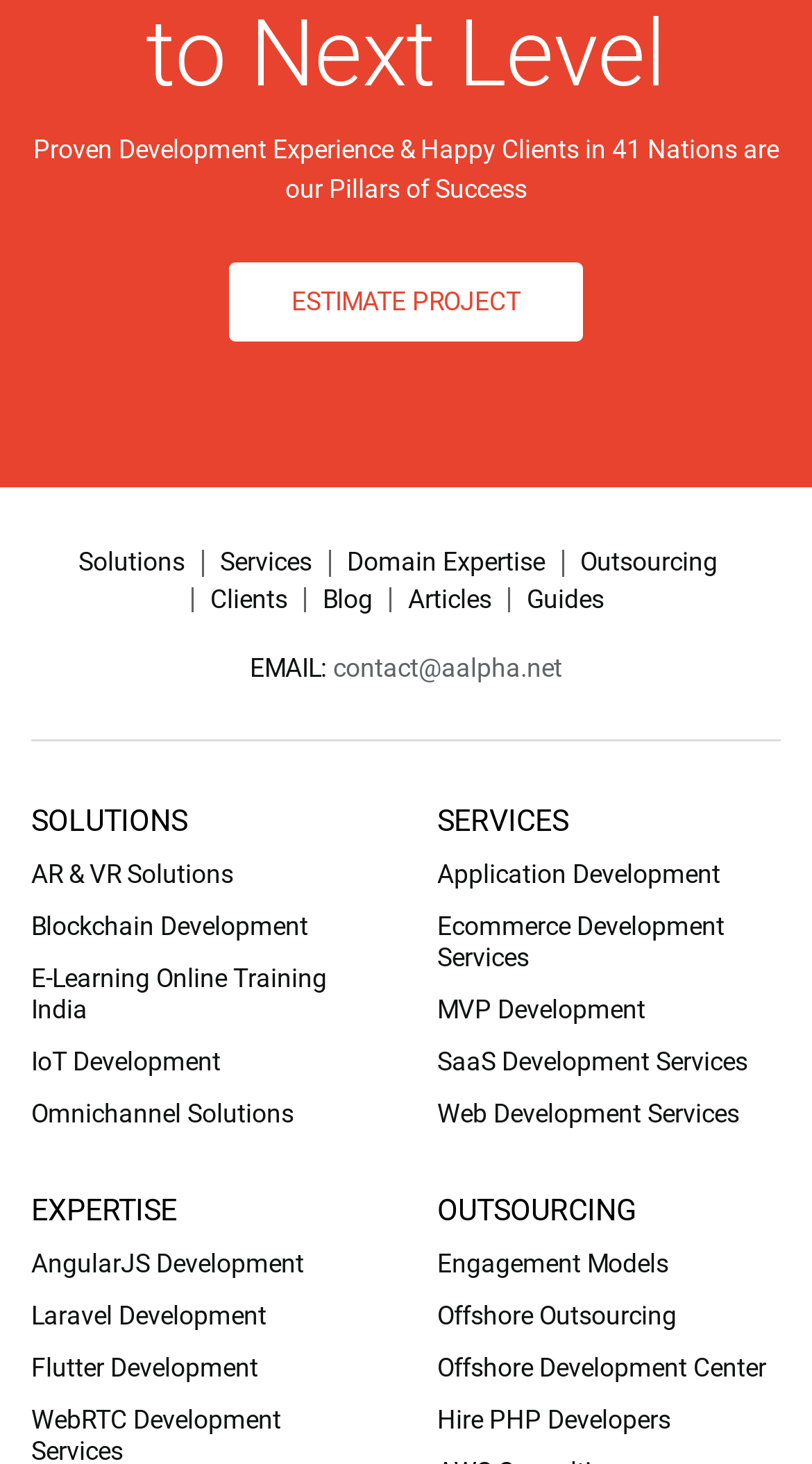Please determine the bounding box coordinates of the clickable area required to carry out the following instruction: "Check EMAIL contact information". The coordinates must be four float numbers between 0 and 1, represented as [left, top, right, bottom].

[0.308, 0.447, 0.692, 0.468]